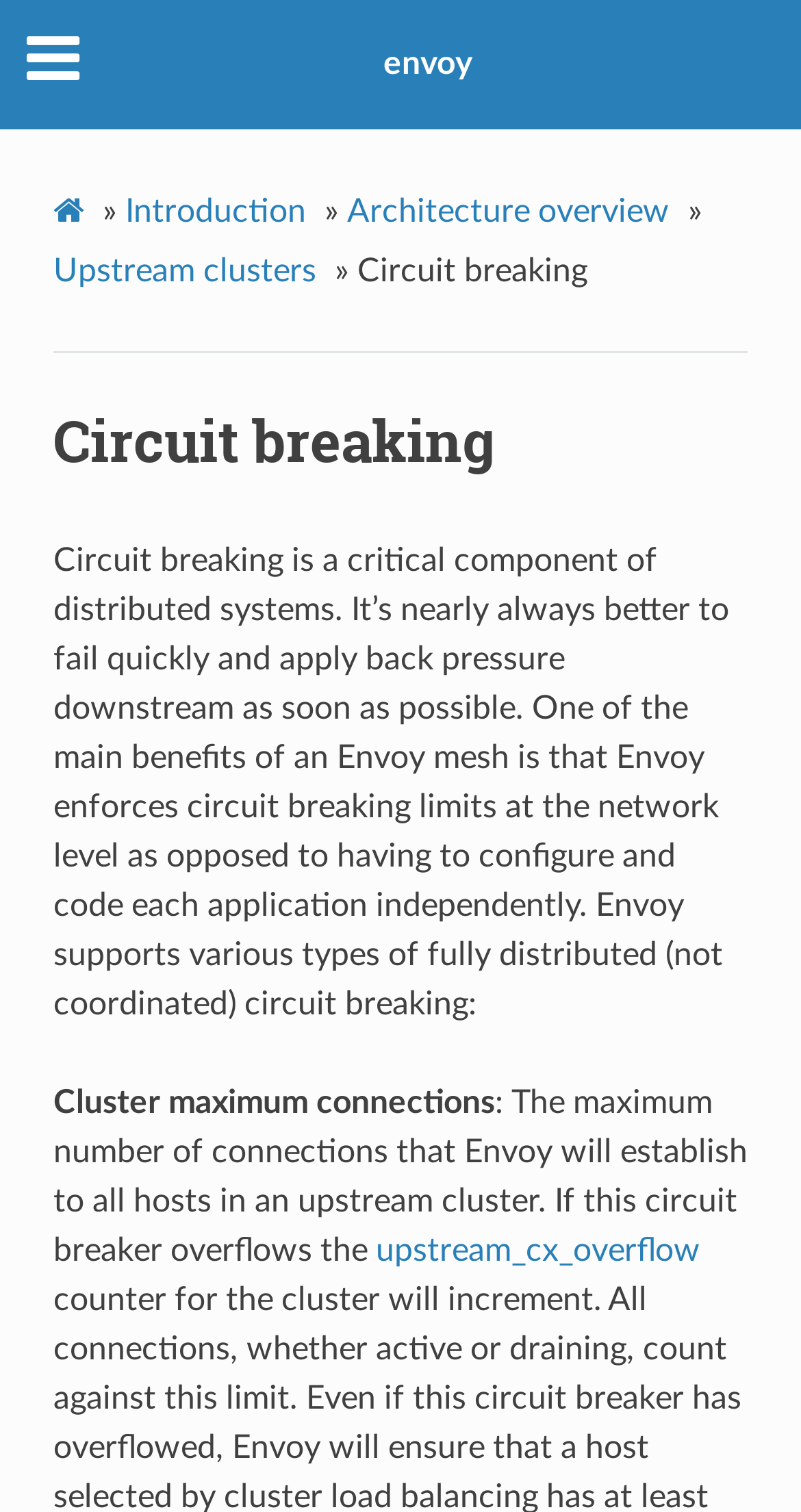Locate the bounding box of the UI element with the following description: "max concurrent streams".

[0.343, 0.768, 0.779, 0.79]